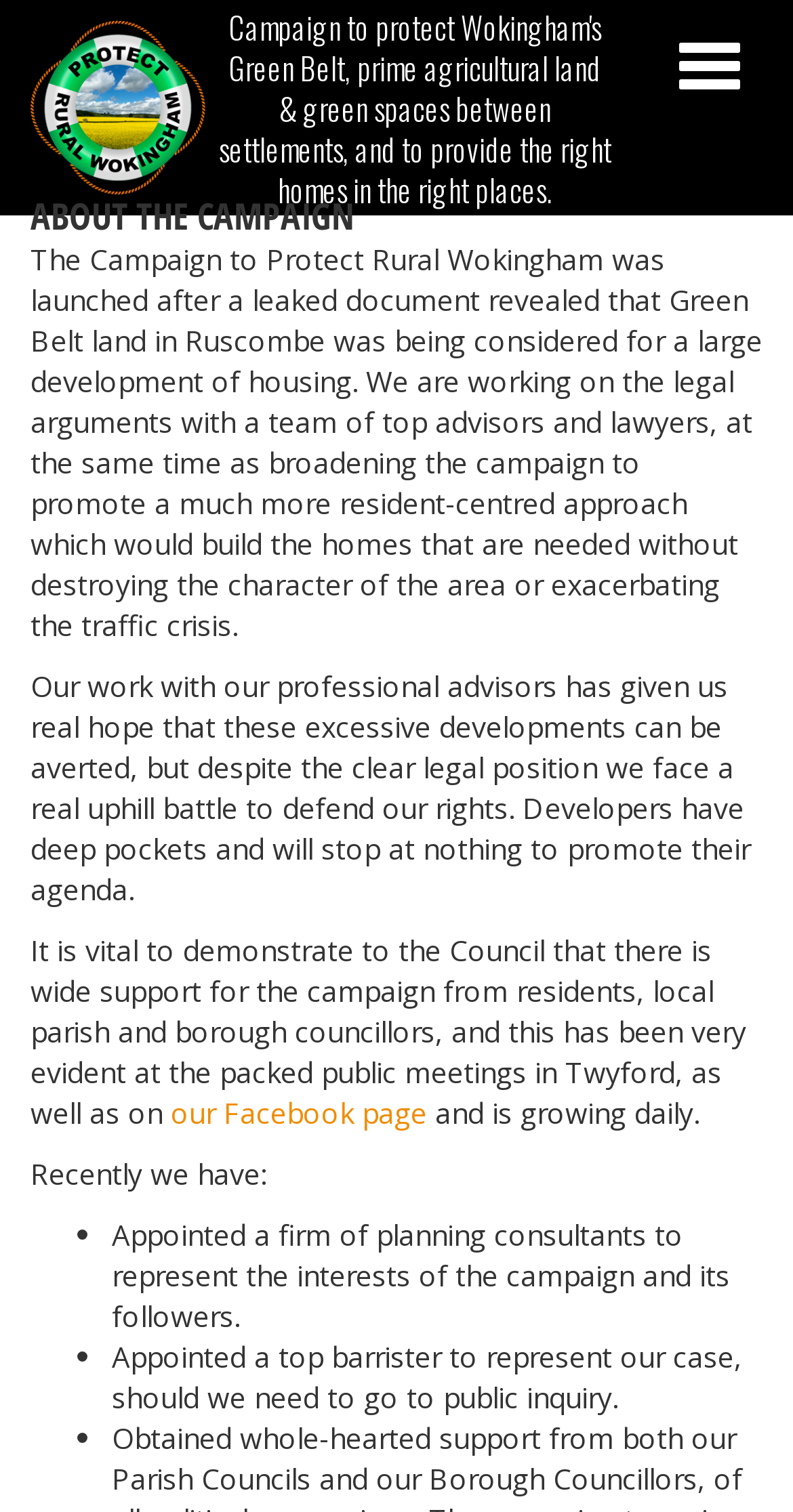Respond to the following query with just one word or a short phrase: 
What is the campaign's goal?

Averting excessive developments